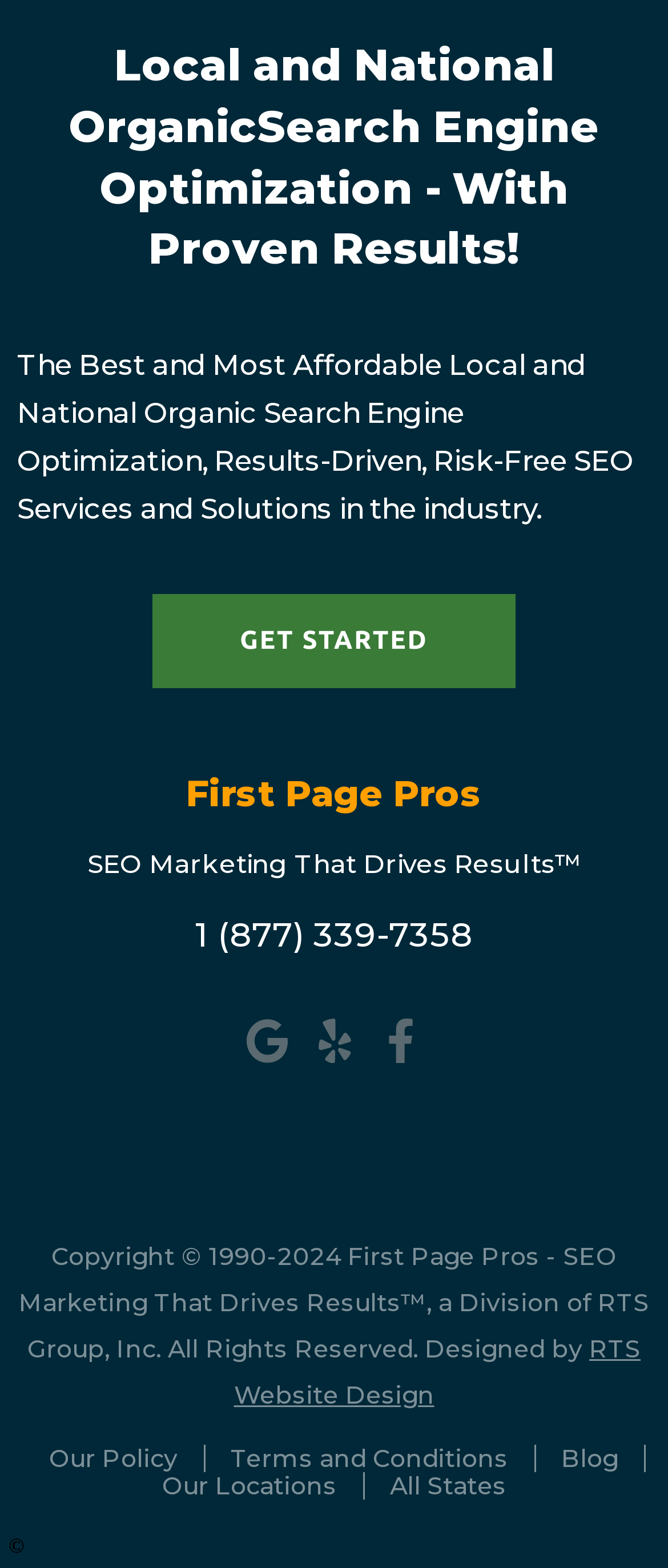What are the social media platforms linked?
Give a comprehensive and detailed explanation for the question.

The social media platforms linked can be found in the link elements with the texts 'First Page Pros Google', 'First Page Pros Yelp', and 'First Page Pros Facebook' which are located in the middle of the webpage.